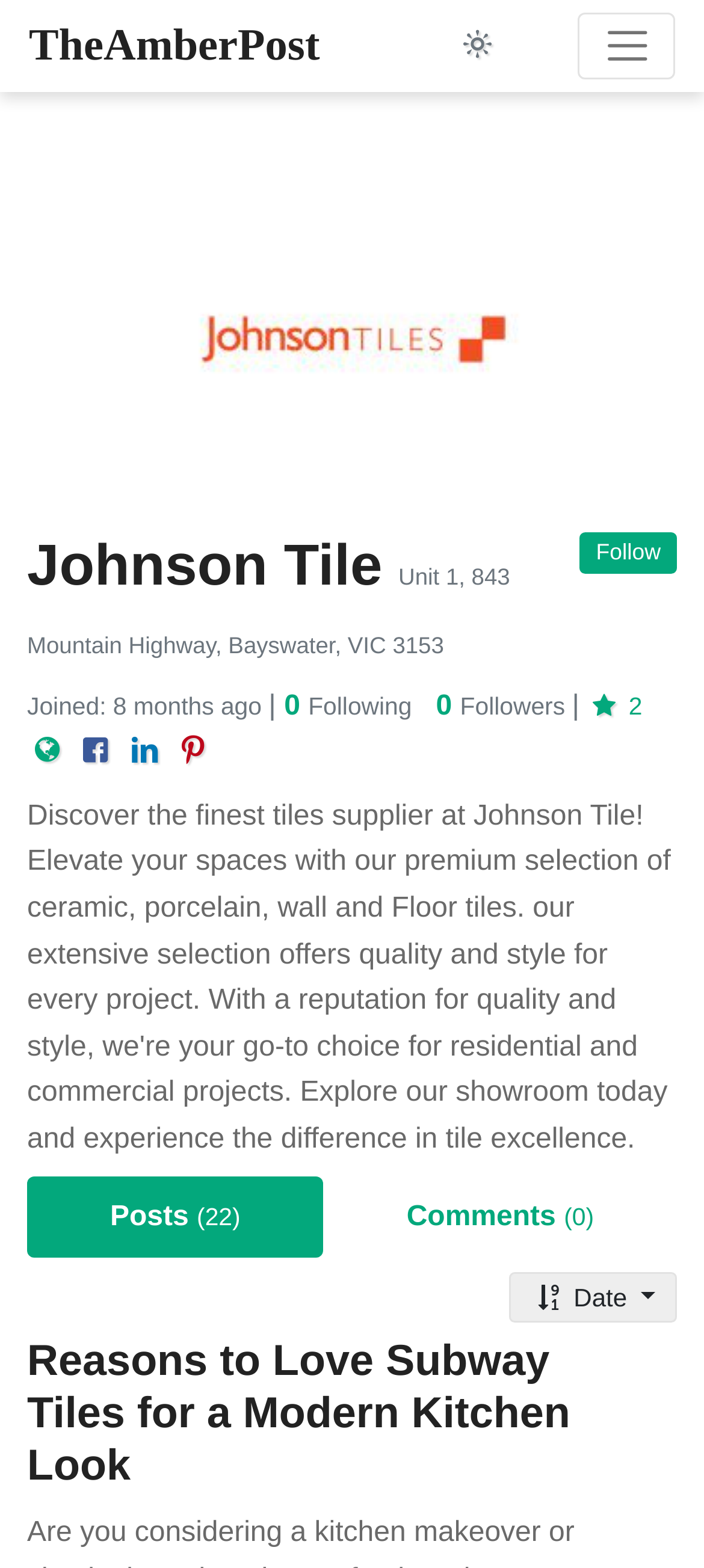Please provide the bounding box coordinates for the element that needs to be clicked to perform the instruction: "Visit the website". The coordinates must consist of four float numbers between 0 and 1, formatted as [left, top, right, bottom].

[0.038, 0.47, 0.107, 0.489]